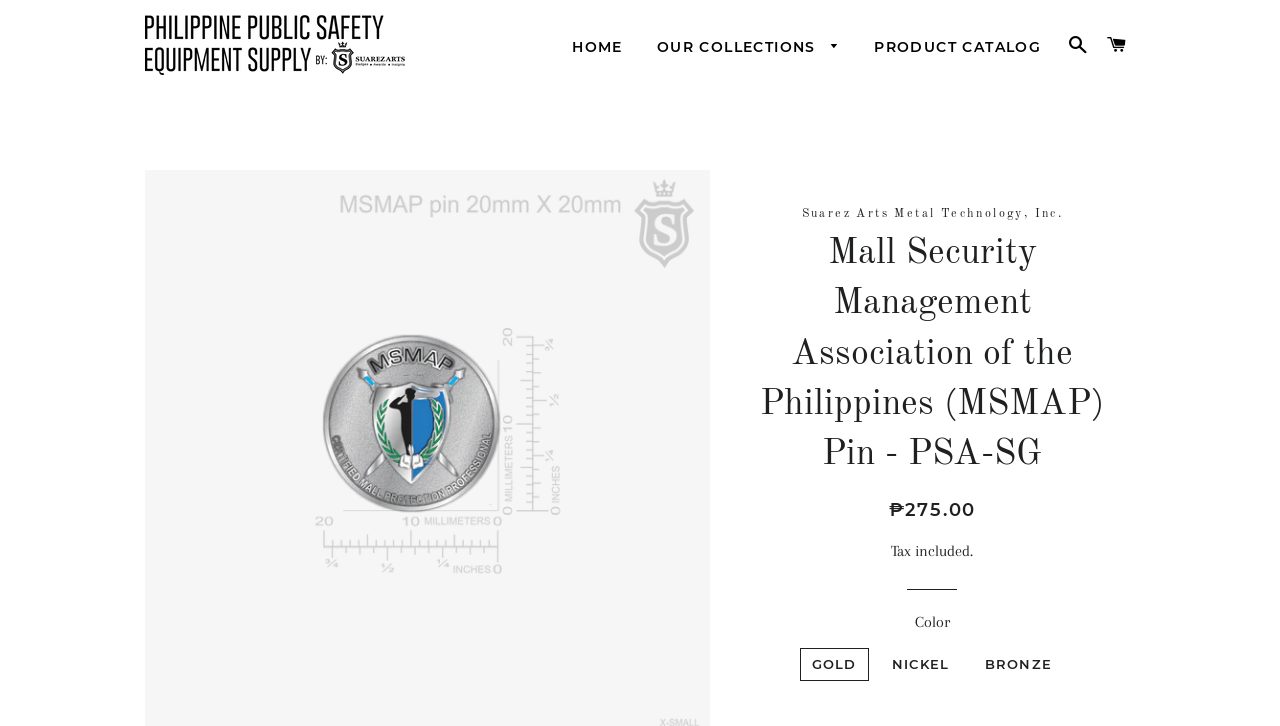Determine the bounding box coordinates of the section to be clicked to follow the instruction: "go to home page". The coordinates should be given as four float numbers between 0 and 1, formatted as [left, top, right, bottom].

[0.435, 0.03, 0.498, 0.102]